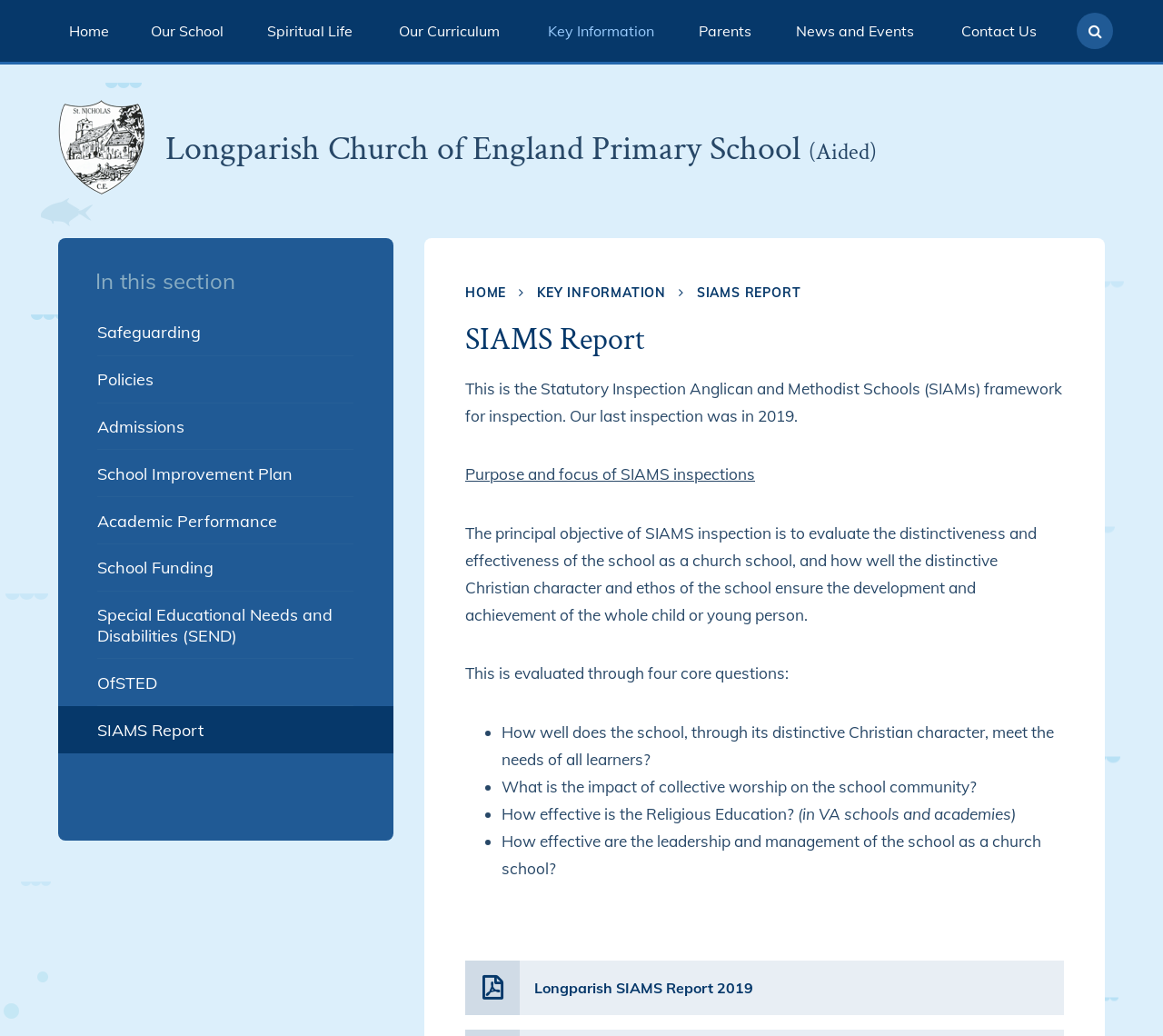Locate the bounding box coordinates of the clickable element to fulfill the following instruction: "Click the 'Home' link". Provide the coordinates as four float numbers between 0 and 1 in the format [left, top, right, bottom].

[0.043, 0.0, 0.111, 0.06]